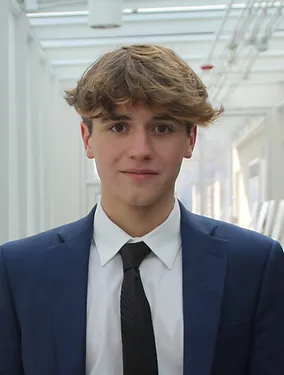Please provide a one-word or phrase answer to the question: 
Where is Griffen Kowal standing?

A well-lit corridor